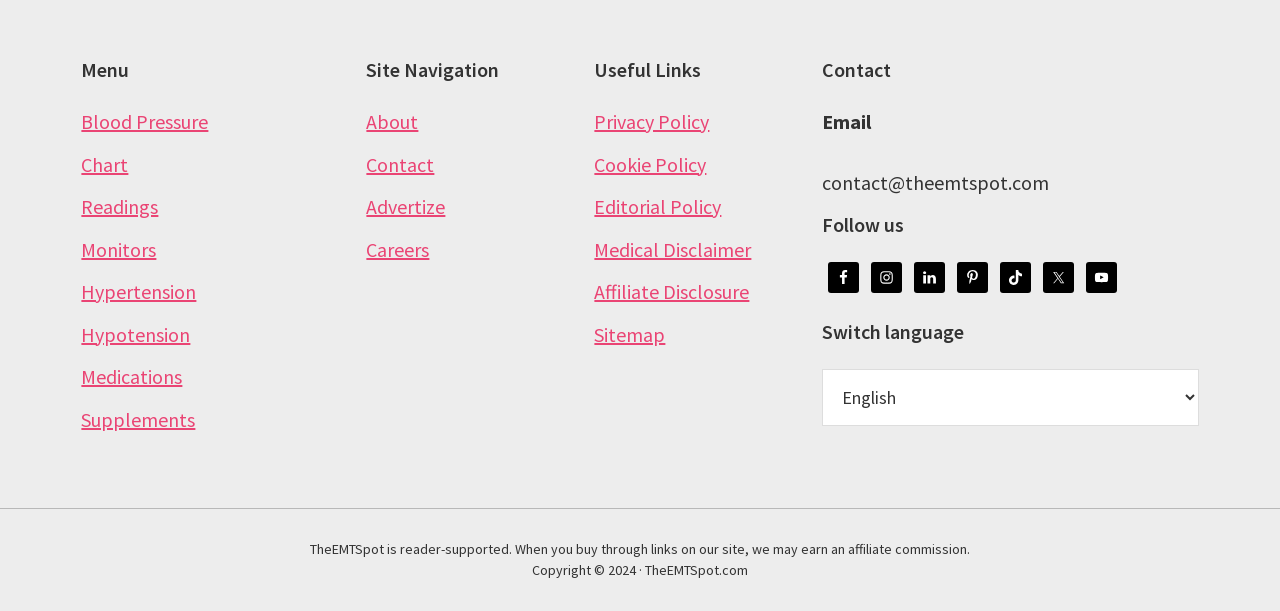Locate the bounding box coordinates of the element you need to click to accomplish the task described by this instruction: "Contact us via email".

[0.642, 0.278, 0.82, 0.319]